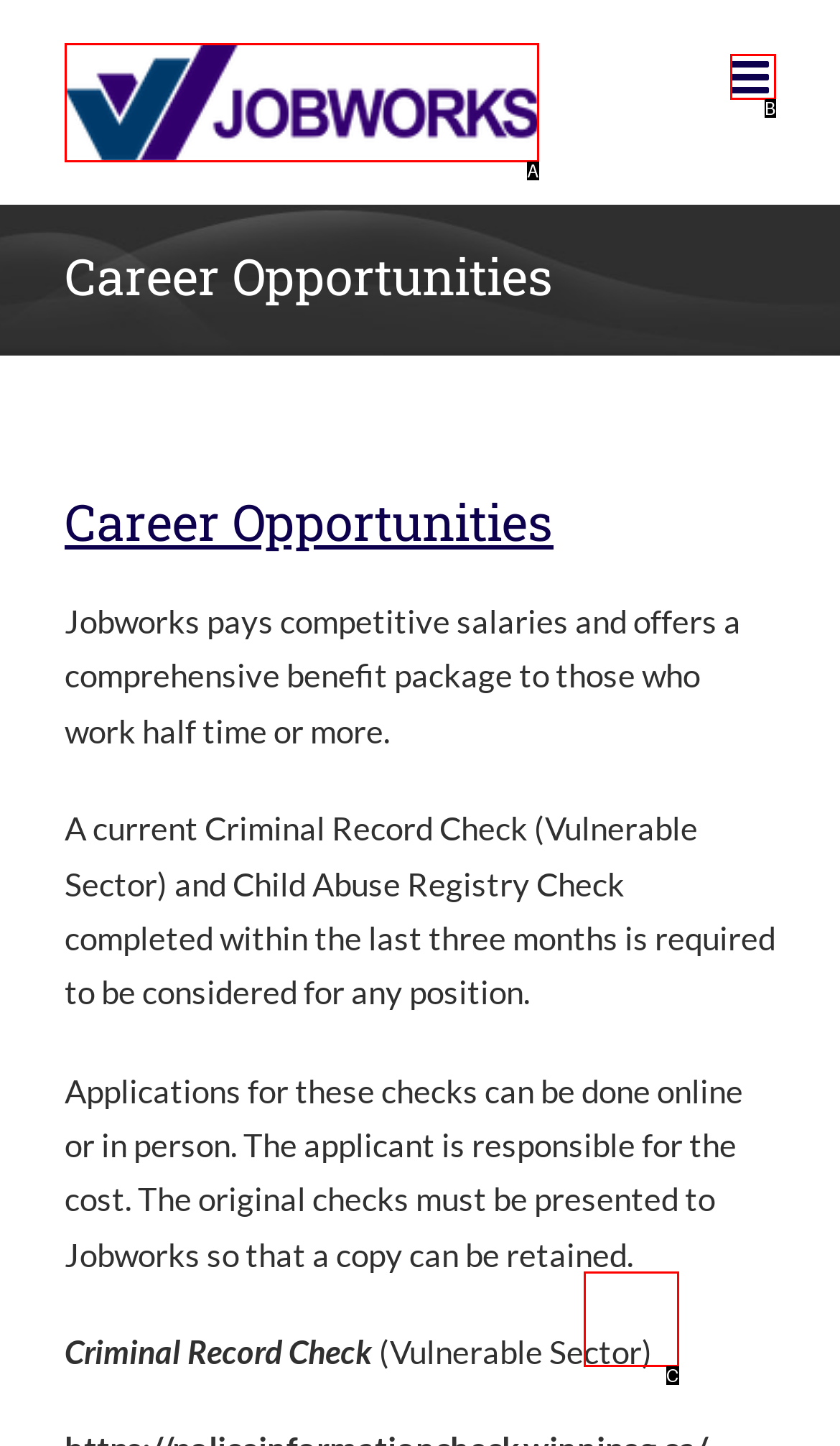Match the HTML element to the given description: Go to Top
Indicate the option by its letter.

C